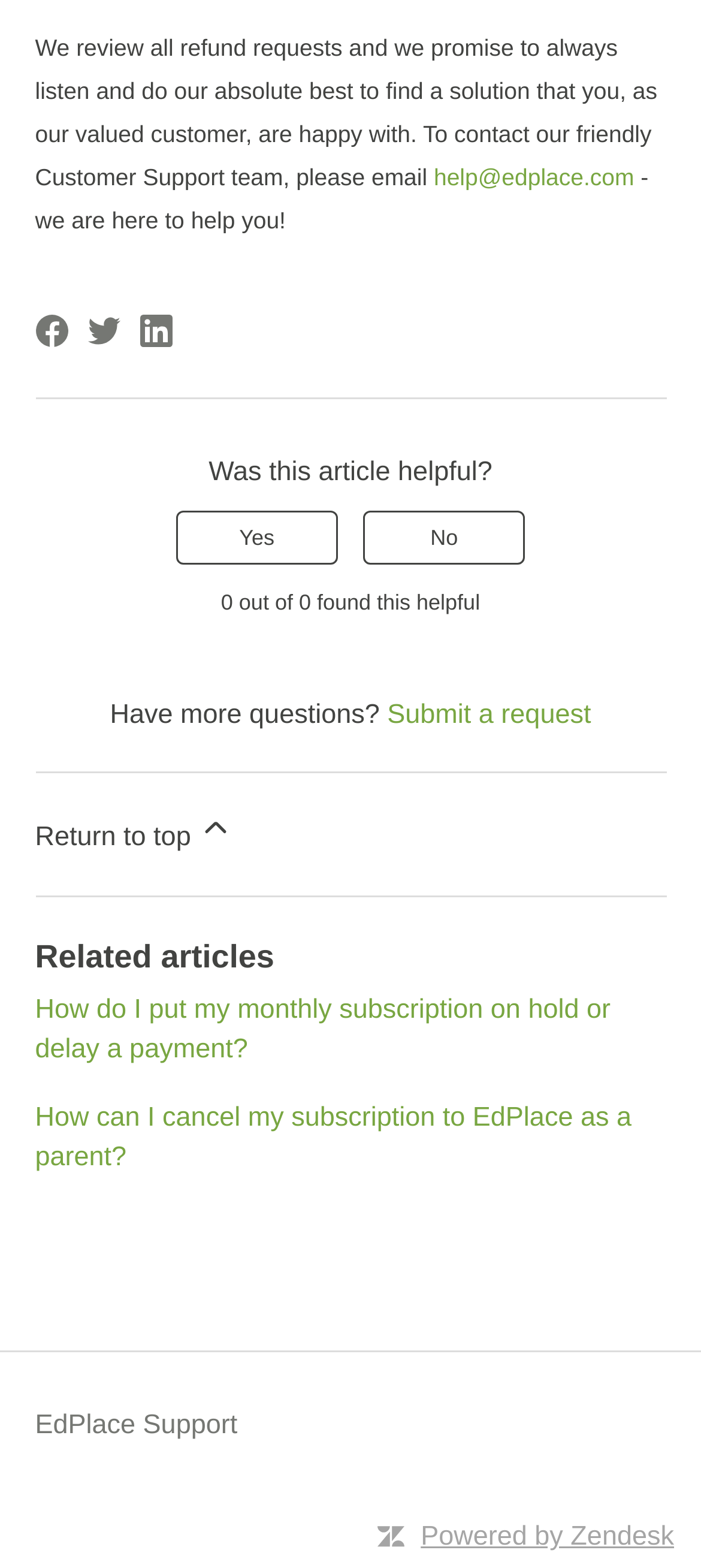Please reply to the following question using a single word or phrase: 
What is the email address to contact Customer Support?

help@edplace.com